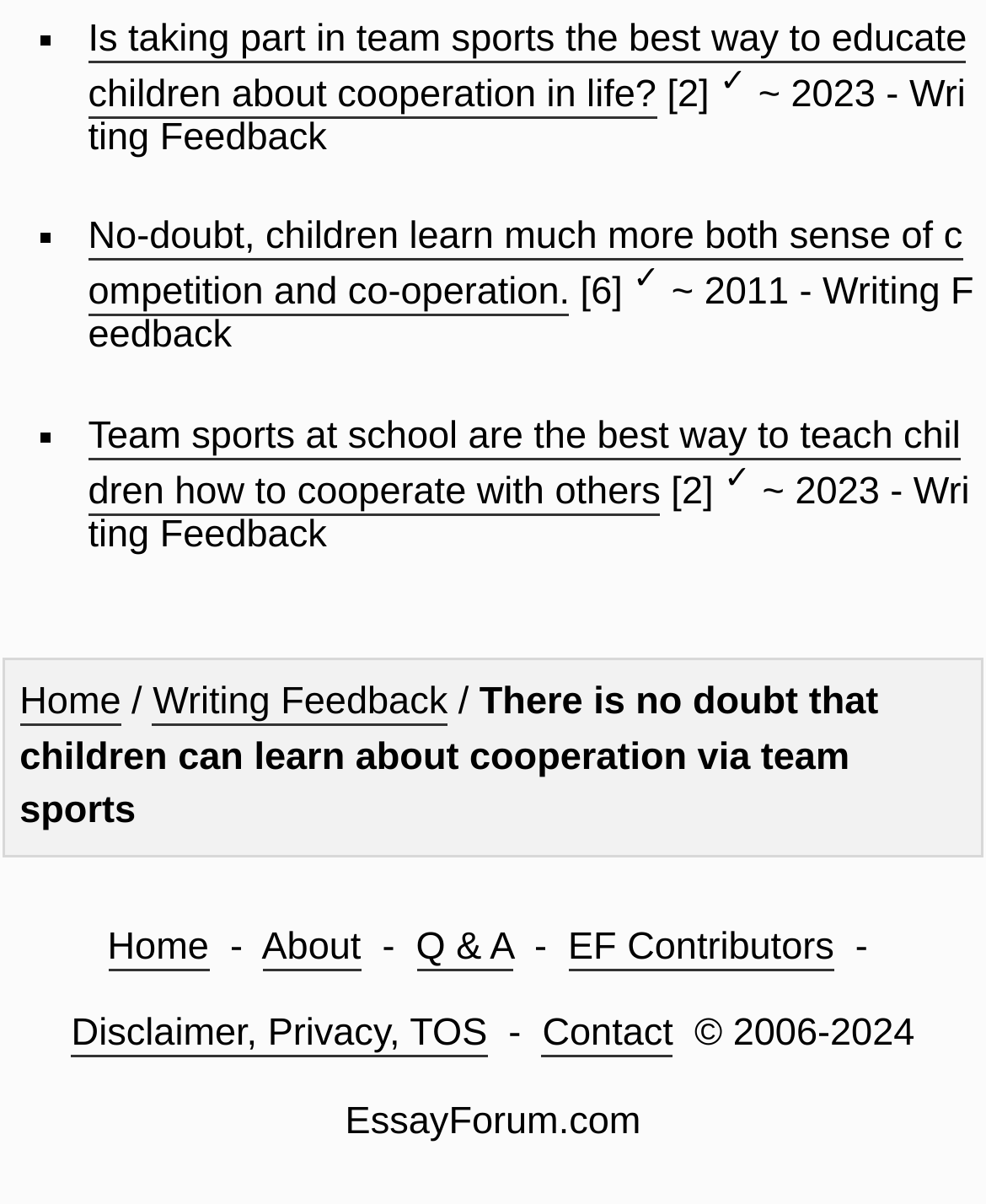Select the bounding box coordinates of the element I need to click to carry out the following instruction: "Click on 'About'".

[0.265, 0.768, 0.366, 0.806]